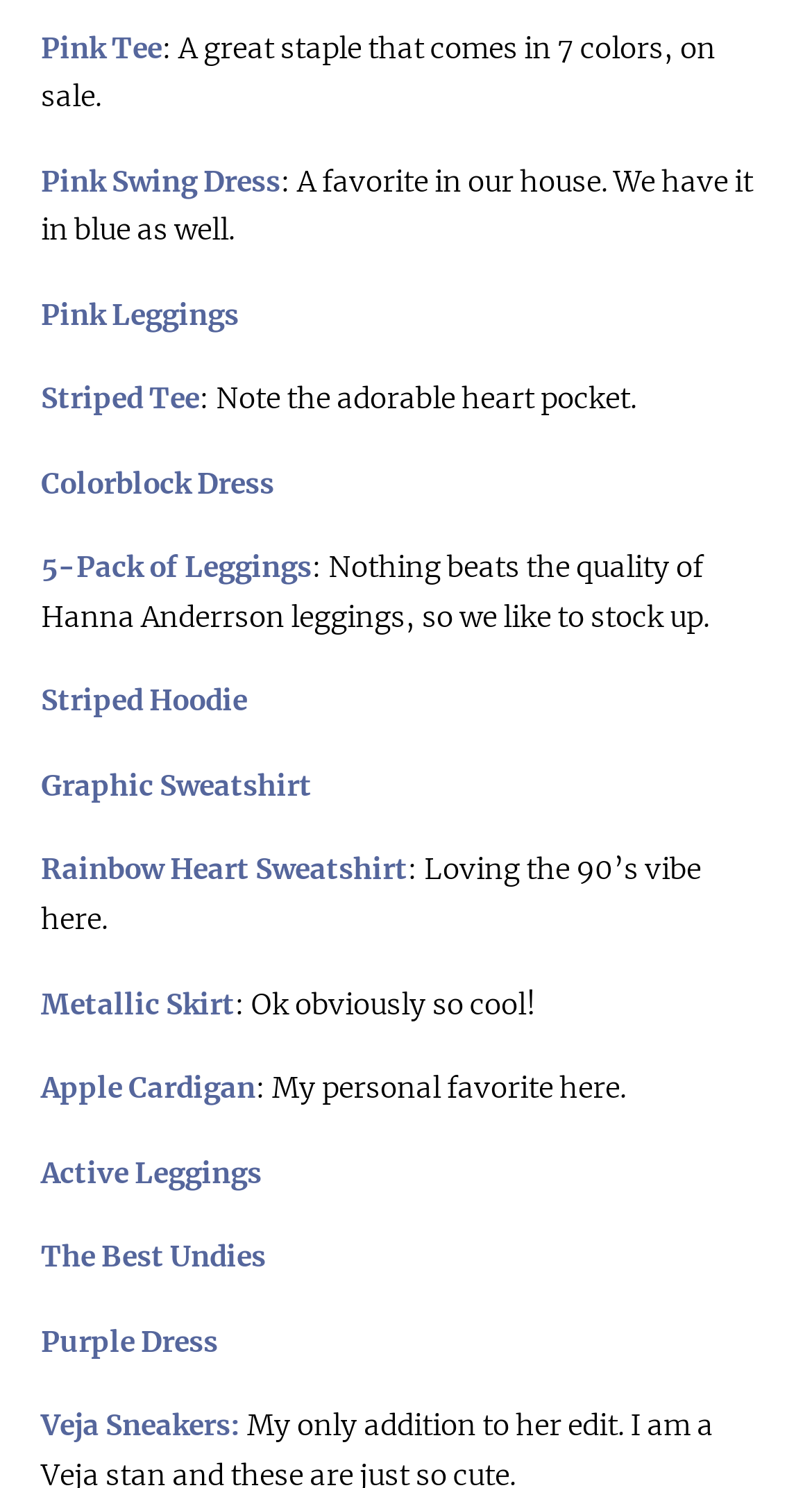Highlight the bounding box of the UI element that corresponds to this description: "Striped Hoodie".

[0.05, 0.46, 0.304, 0.484]